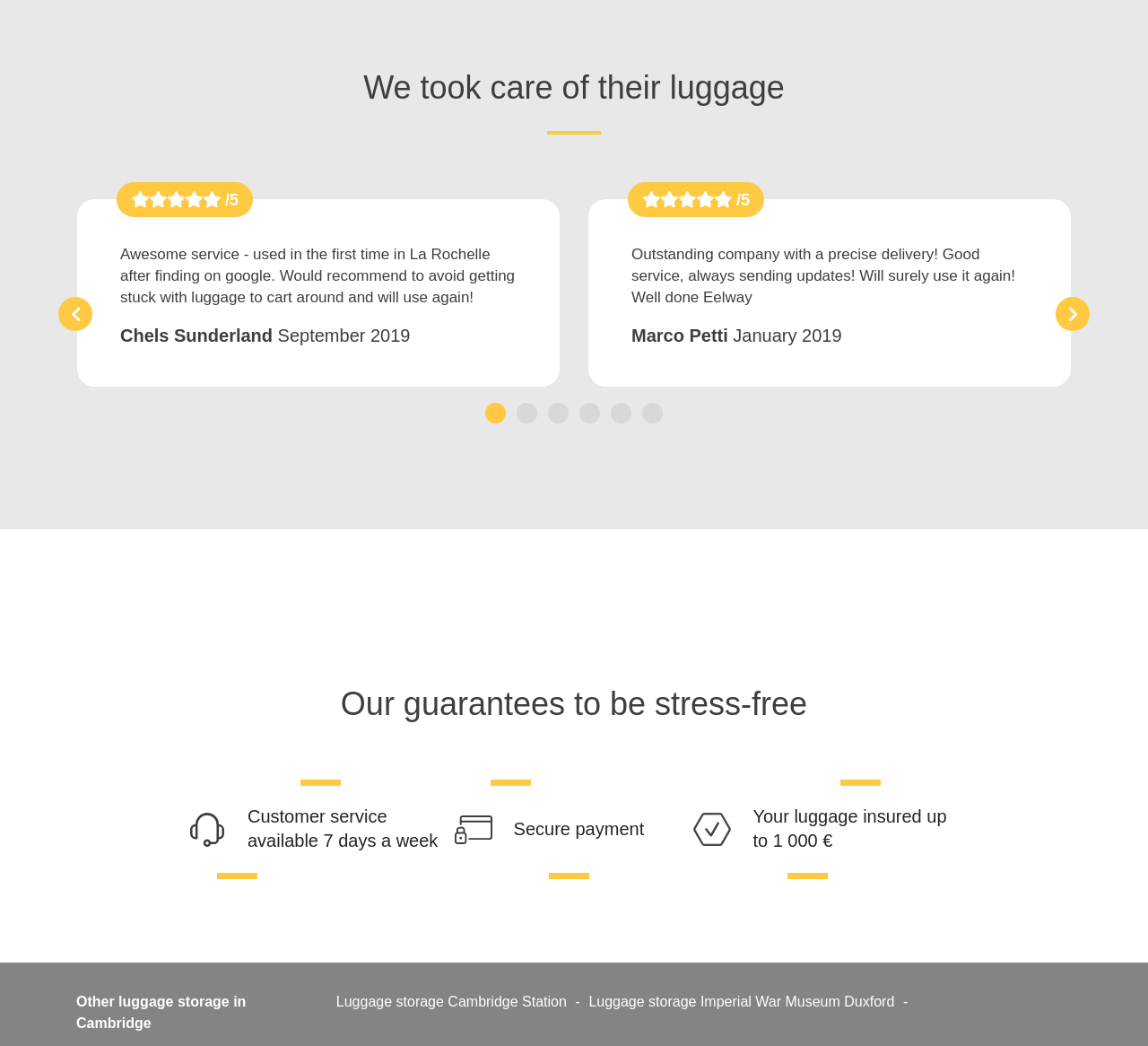Can you pinpoint the bounding box coordinates for the clickable element required for this instruction: "Select the second tab"? The coordinates should be four float numbers between 0 and 1, i.e., [left, top, right, bottom].

[0.45, 0.385, 0.468, 0.405]